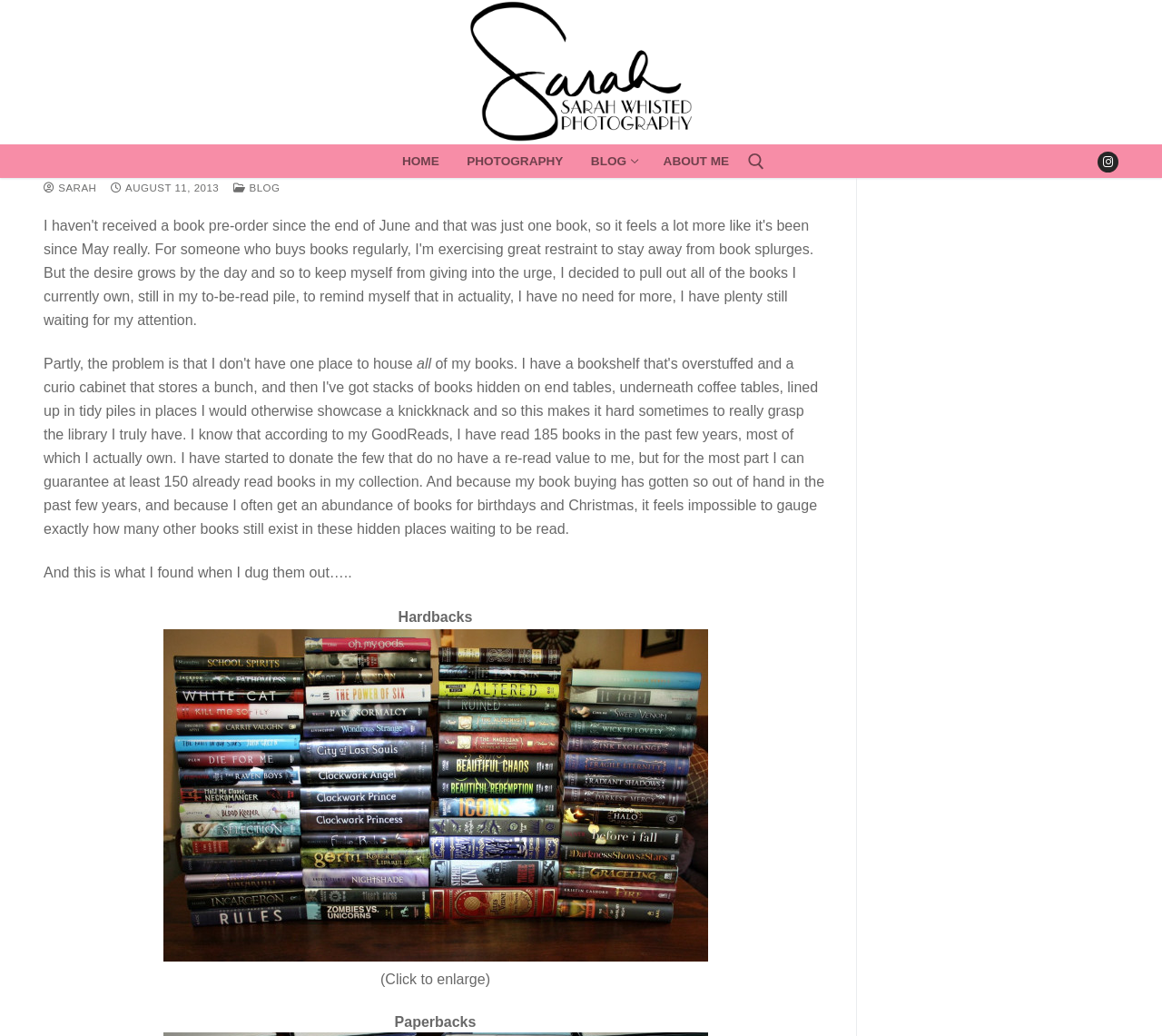Determine the bounding box coordinates of the area to click in order to meet this instruction: "search for something".

[0.45, 0.211, 0.669, 0.281]